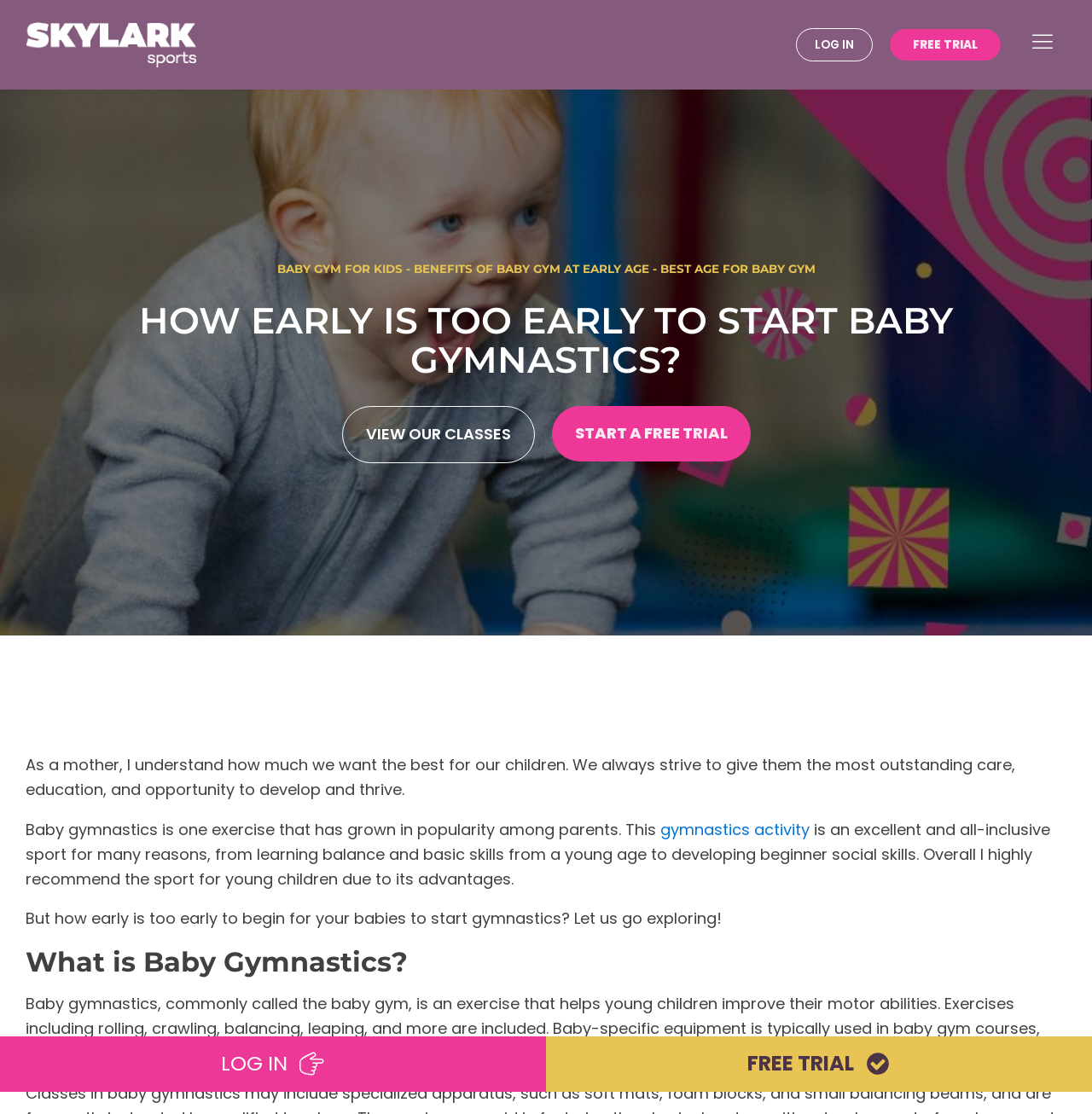Can you specify the bounding box coordinates of the area that needs to be clicked to fulfill the following instruction: "Explore the 'gymnastics activity' link"?

[0.601, 0.735, 0.741, 0.754]